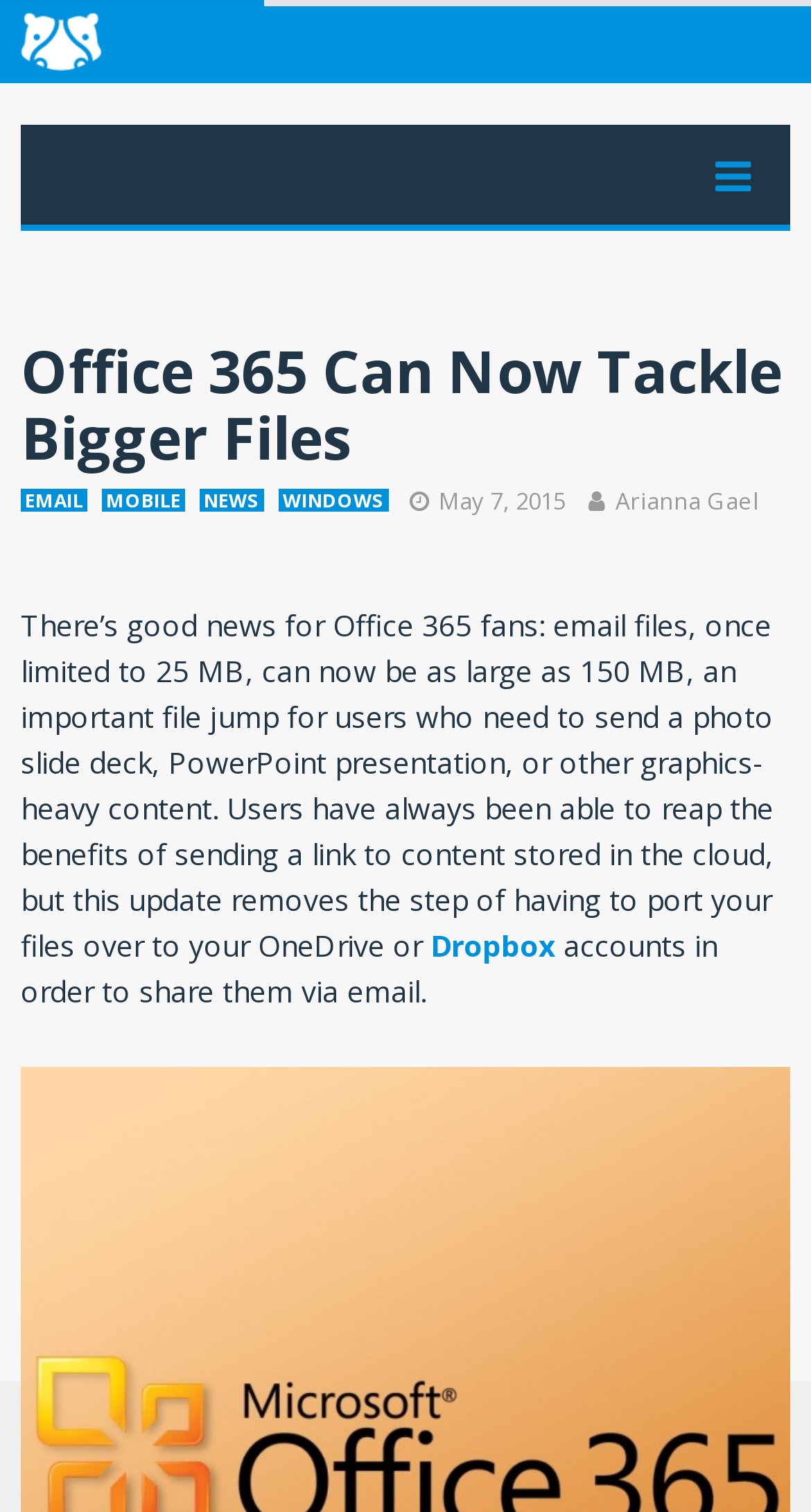Please find the bounding box coordinates (top-left x, top-left y, bottom-right x, bottom-right y) in the screenshot for the UI element described as follows: Arianna Gael

[0.759, 0.32, 0.936, 0.341]